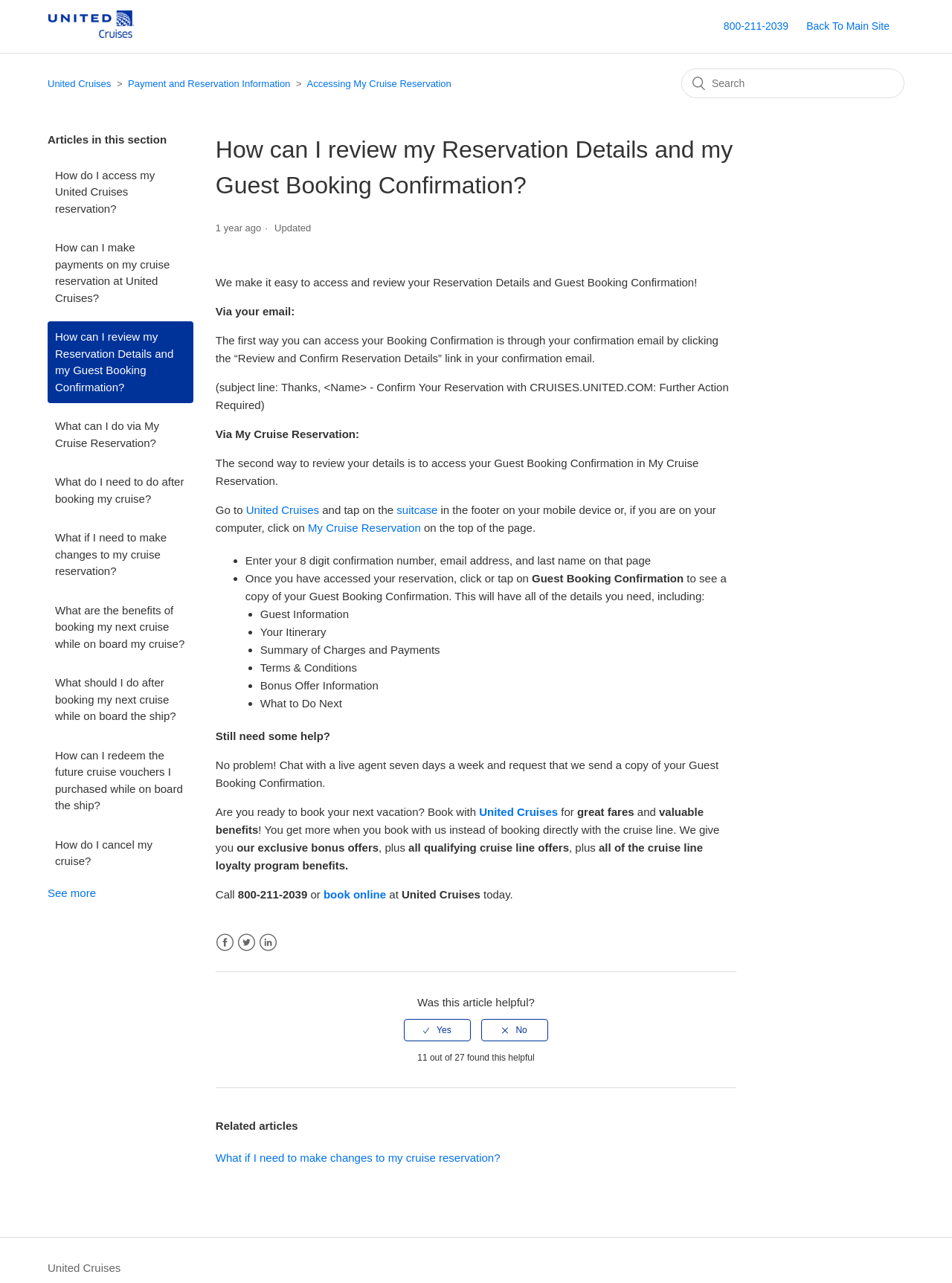Identify the bounding box coordinates of the section to be clicked to complete the task described by the following instruction: "Search for something". The coordinates should be four float numbers between 0 and 1, formatted as [left, top, right, bottom].

[0.716, 0.053, 0.95, 0.077]